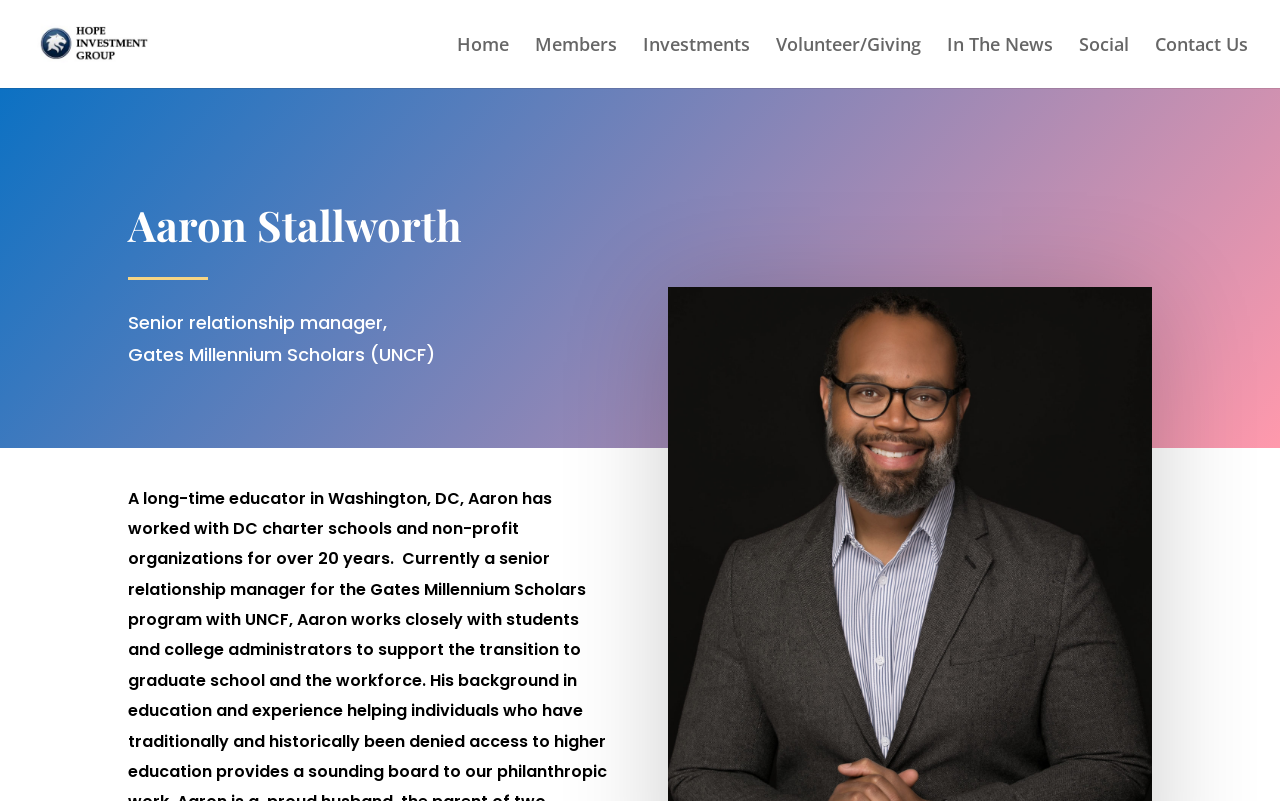What organization is Aaron Stallworth affiliated with? Based on the image, give a response in one word or a short phrase.

Gates Millennium Scholars (UNCF)